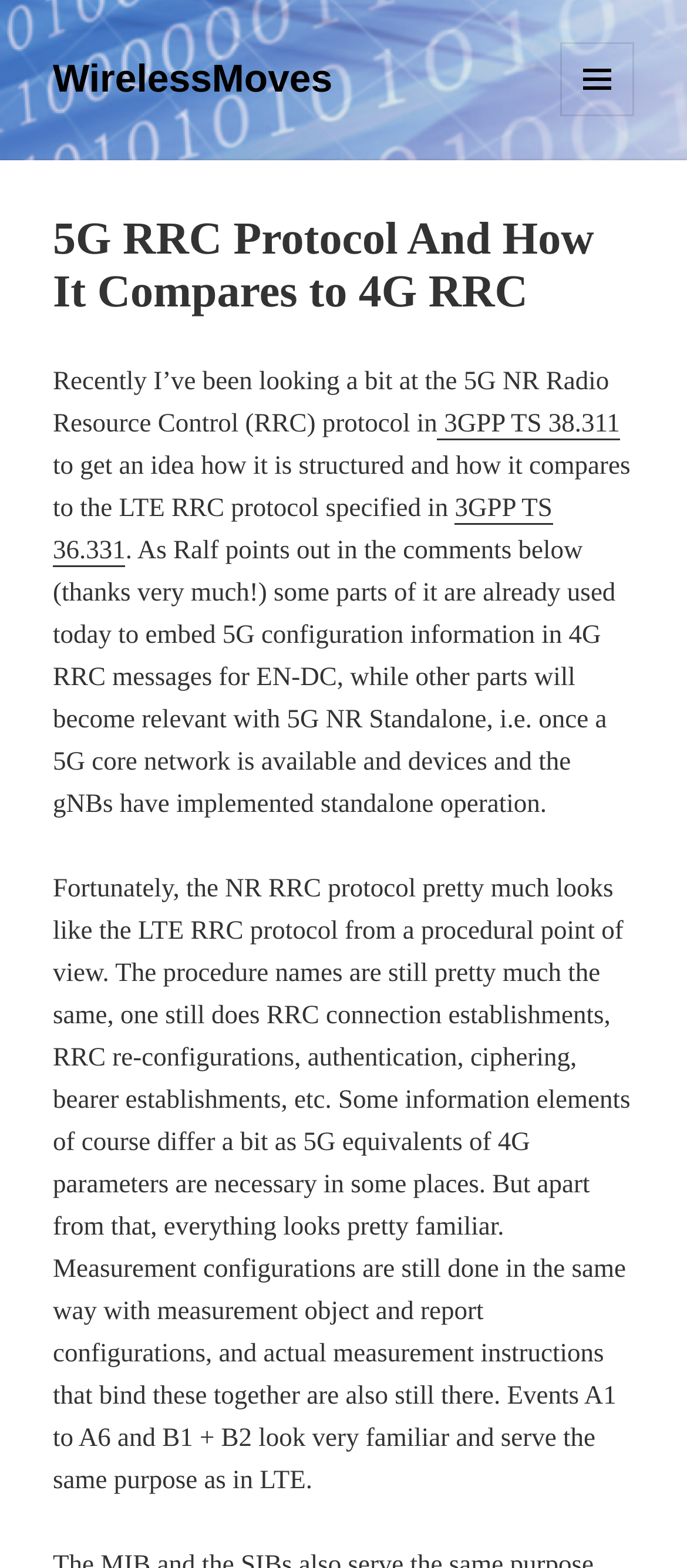Generate a detailed explanation of the webpage's features and information.

The webpage is about the 5G RRC protocol and its comparison to the 4G RRC protocol. At the top left, there is a link to "WirelessMoves". On the top right, there is a button with a menu icon, which is not expanded. Below the button, there is a header section that spans the entire width of the page. 

In the header section, there is a heading that reads "5G RRC Protocol And How It Compares to 4G RRC". Below the heading, there is a block of text that discusses the author's exploration of the 5G NR Radio Resource Control (RRC) protocol. The text is divided into several paragraphs, with links to "3GPP TS 38.311" and "3GPP TS 36.331" embedded within the text. 

The text explains how the 5G RRC protocol is structured and compares to the LTE RRC protocol. It also mentions that some parts of the 5G RRC protocol are already used today, while others will become relevant with 5G NR Standalone. The text continues to describe the similarities between the 5G RRC protocol and the LTE RRC protocol, including the procedural aspects and measurement configurations.